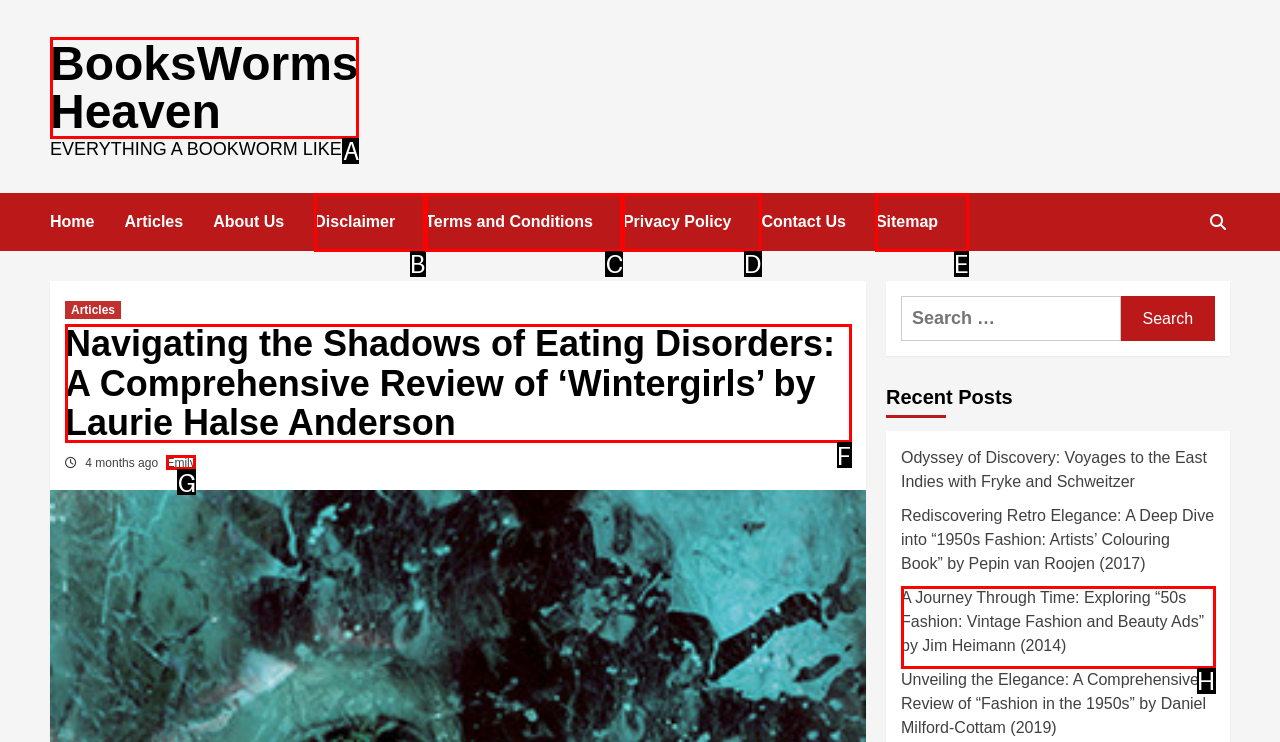Look at the highlighted elements in the screenshot and tell me which letter corresponds to the task: read about wintergirls.

F